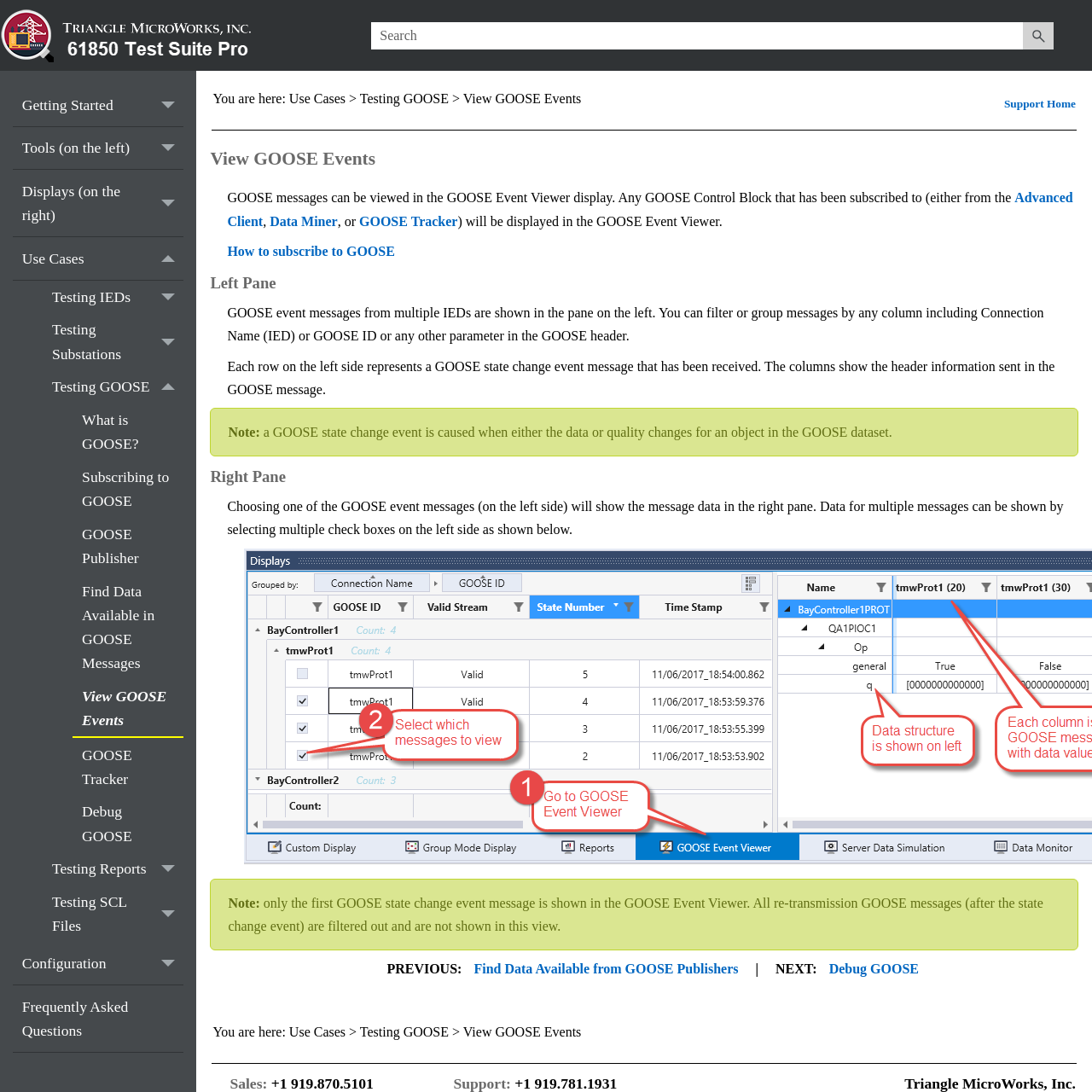What is shown in the right pane of the GOOSE Event Viewer?
Provide a detailed answer to the question using information from the image.

The right pane of the GOOSE Event Viewer shows the message data when a GOOSE event message is selected on the left side, and data for multiple messages can be shown by selecting multiple check boxes on the left side.